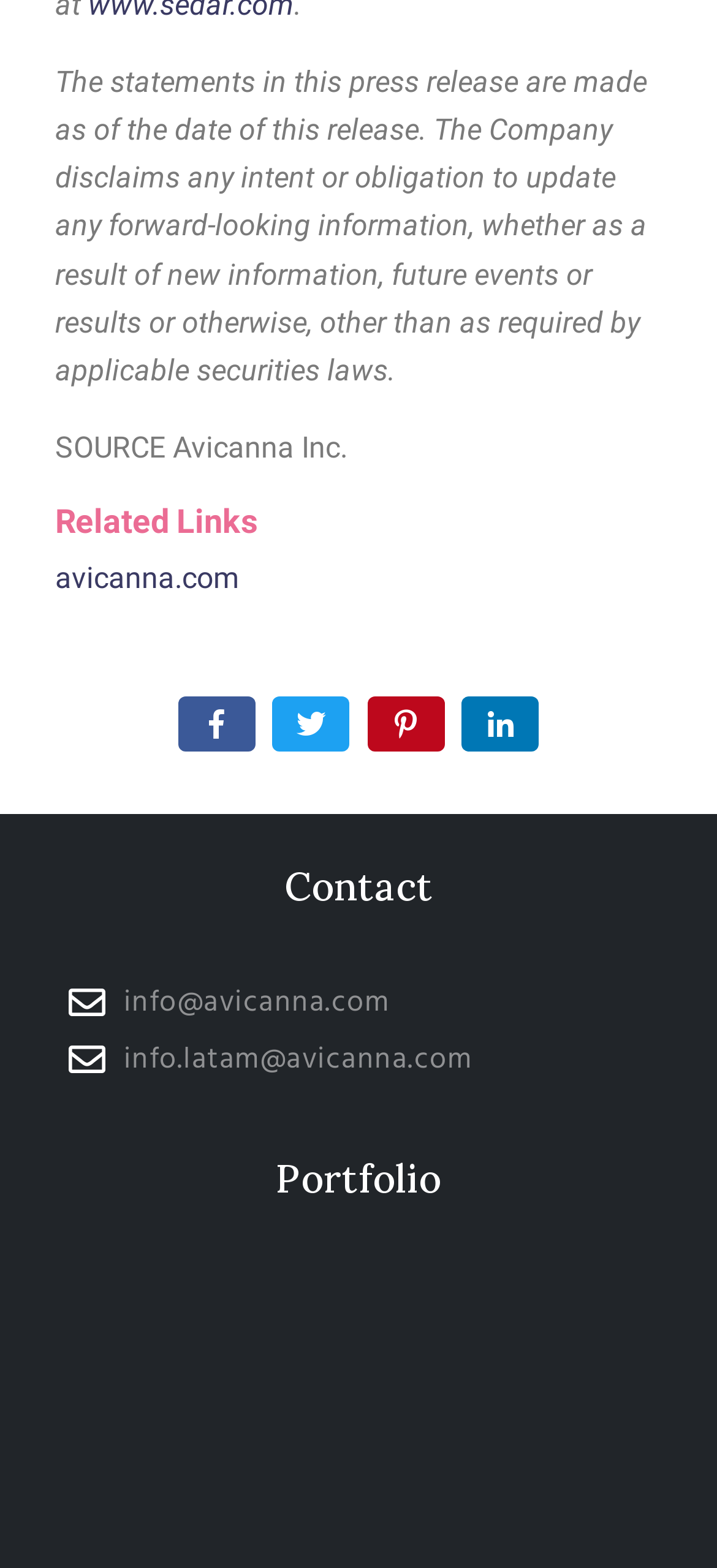Identify the bounding box coordinates for the UI element described by the following text: "aria-label="Share on Twitter"". Provide the coordinates as four float numbers between 0 and 1, in the format [left, top, right, bottom].

[0.38, 0.444, 0.488, 0.48]